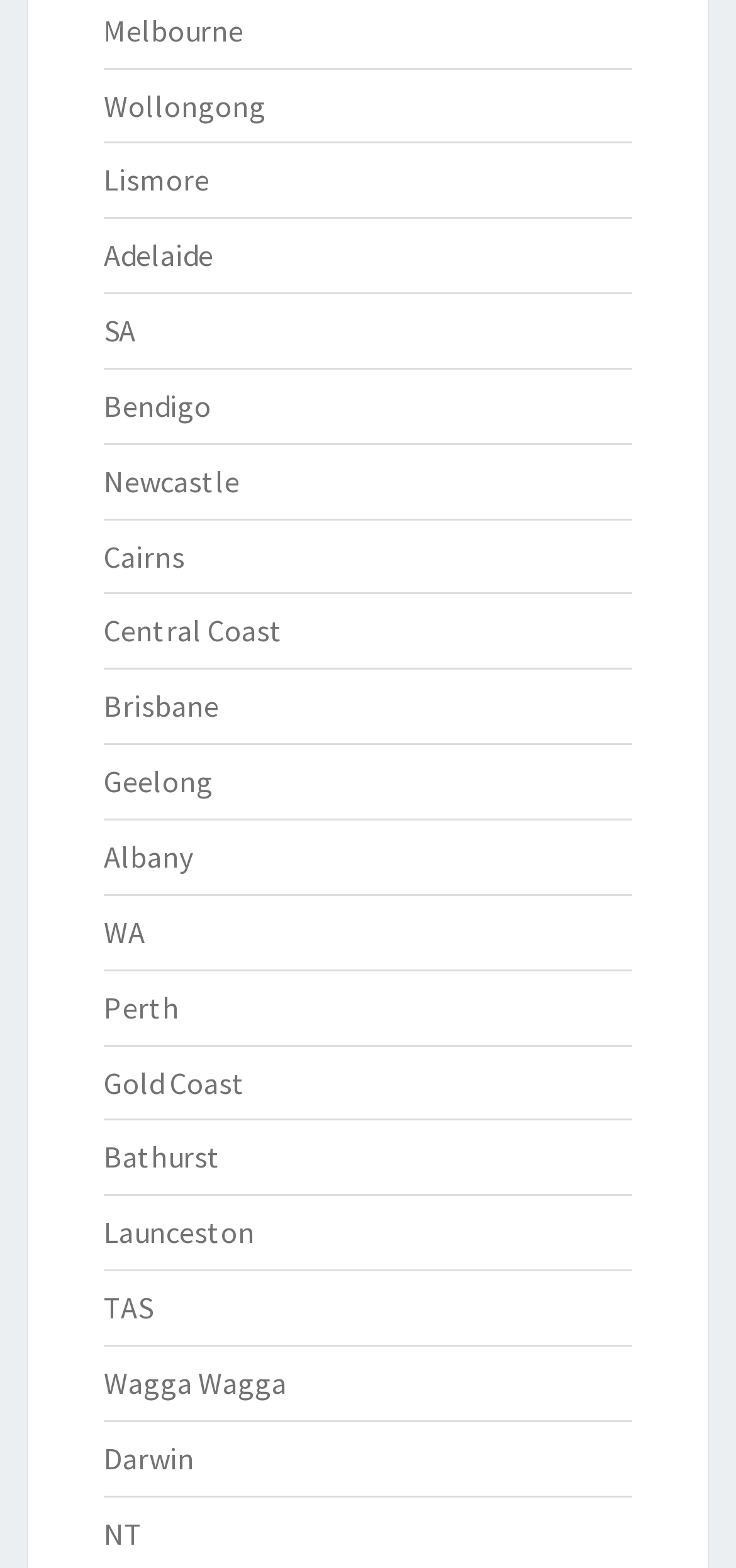Identify the bounding box of the HTML element described as: "NT".

[0.141, 0.965, 0.195, 0.989]